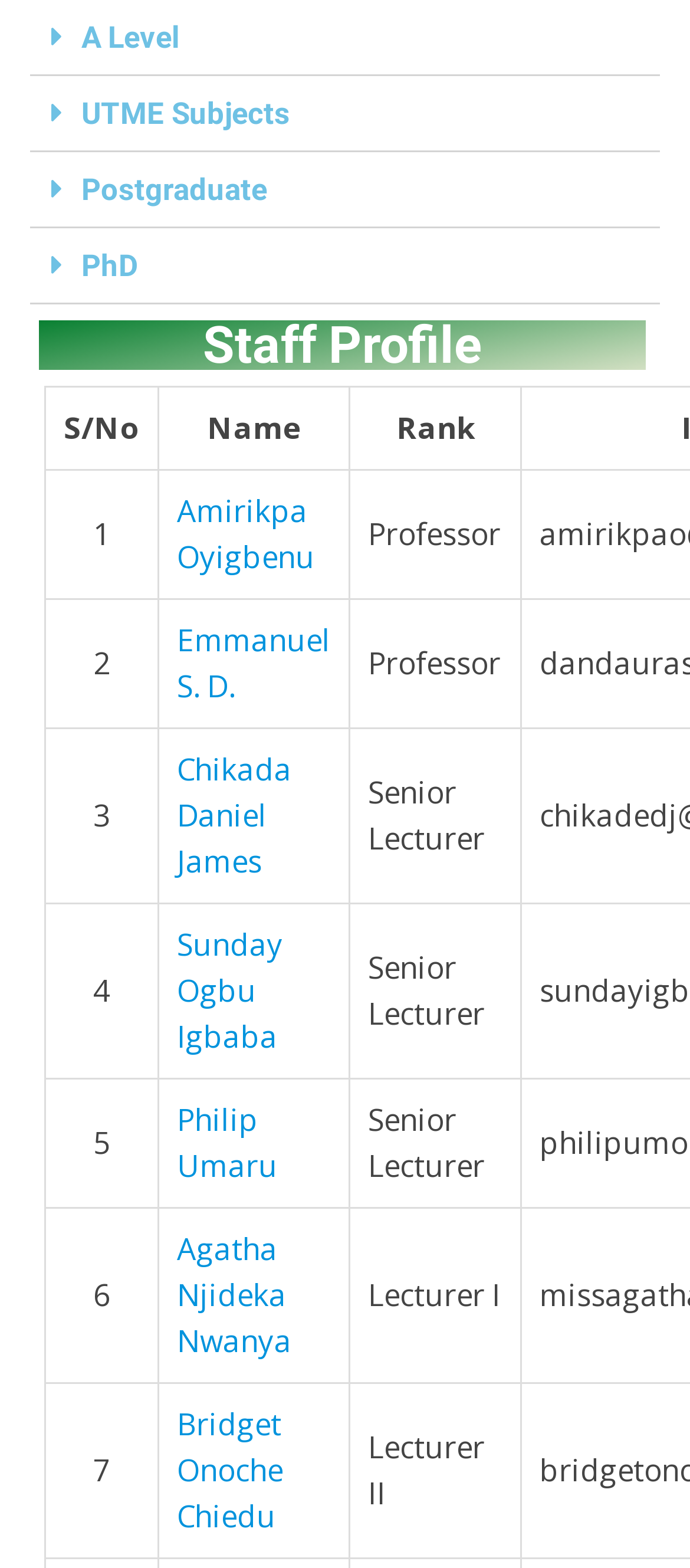Examine the image carefully and respond to the question with a detailed answer: 
What is the name of the third staff member?

I looked at the gridcell containing the number '3' and then found the adjacent gridcell containing the name. The name of the third staff member is 'Chikada Daniel James'.